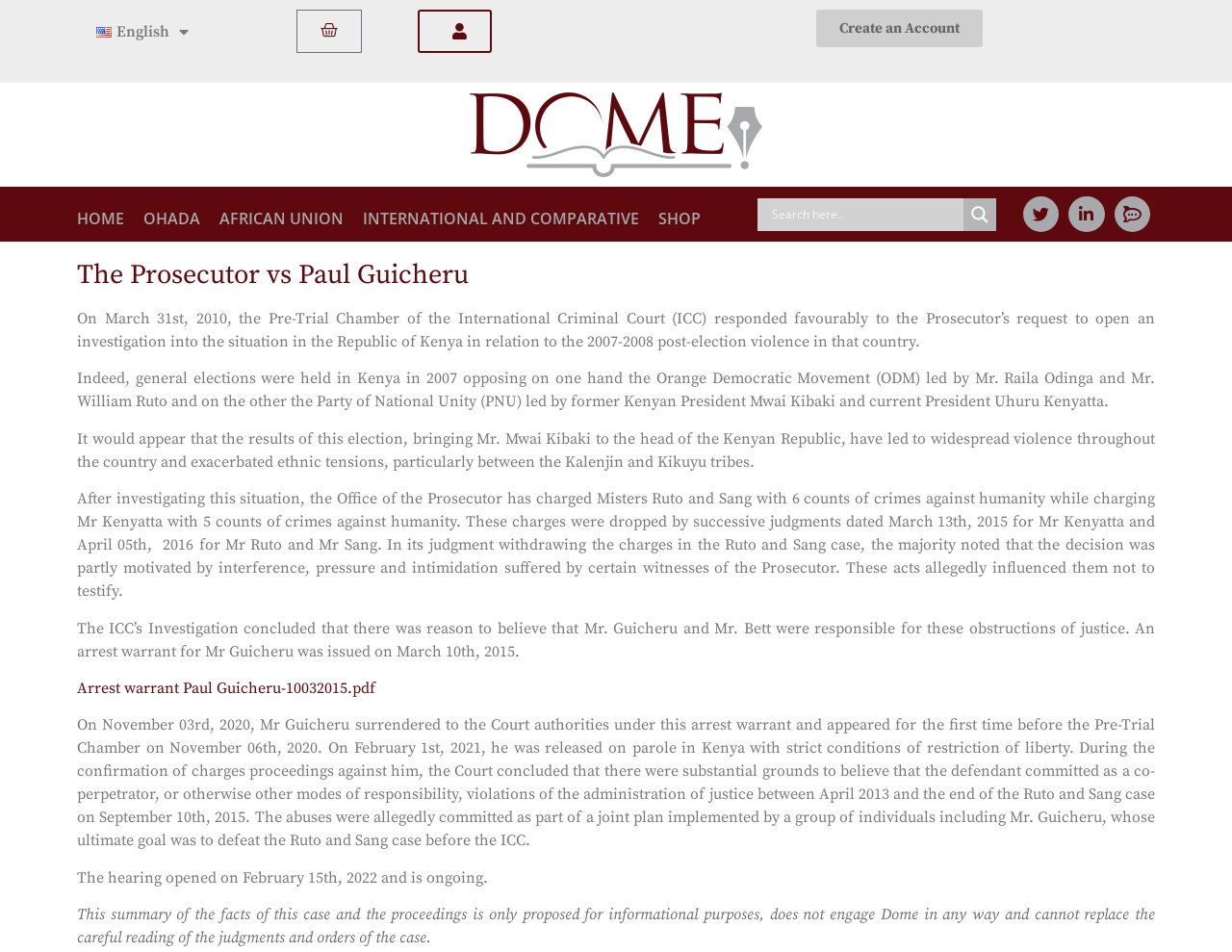Please determine the bounding box coordinates of the element to click on in order to accomplish the following task: "Download the arrest warrant PDF". Ensure the coordinates are four float numbers ranging from 0 to 1, i.e., [left, top, right, bottom].

[0.062, 0.713, 0.305, 0.733]